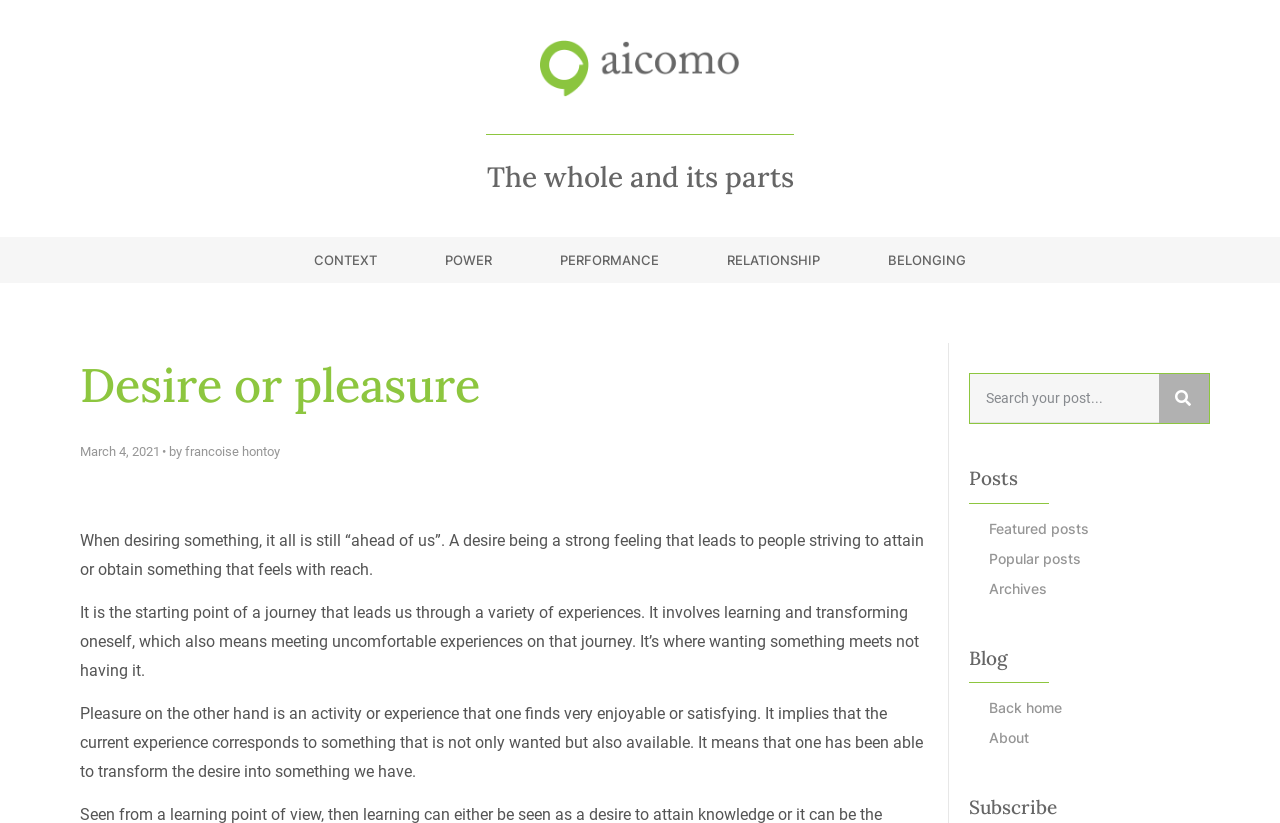Please give a succinct answer to the question in one word or phrase:
What is the relationship between desire and pleasure according to this webpage?

Desire leads to pleasure